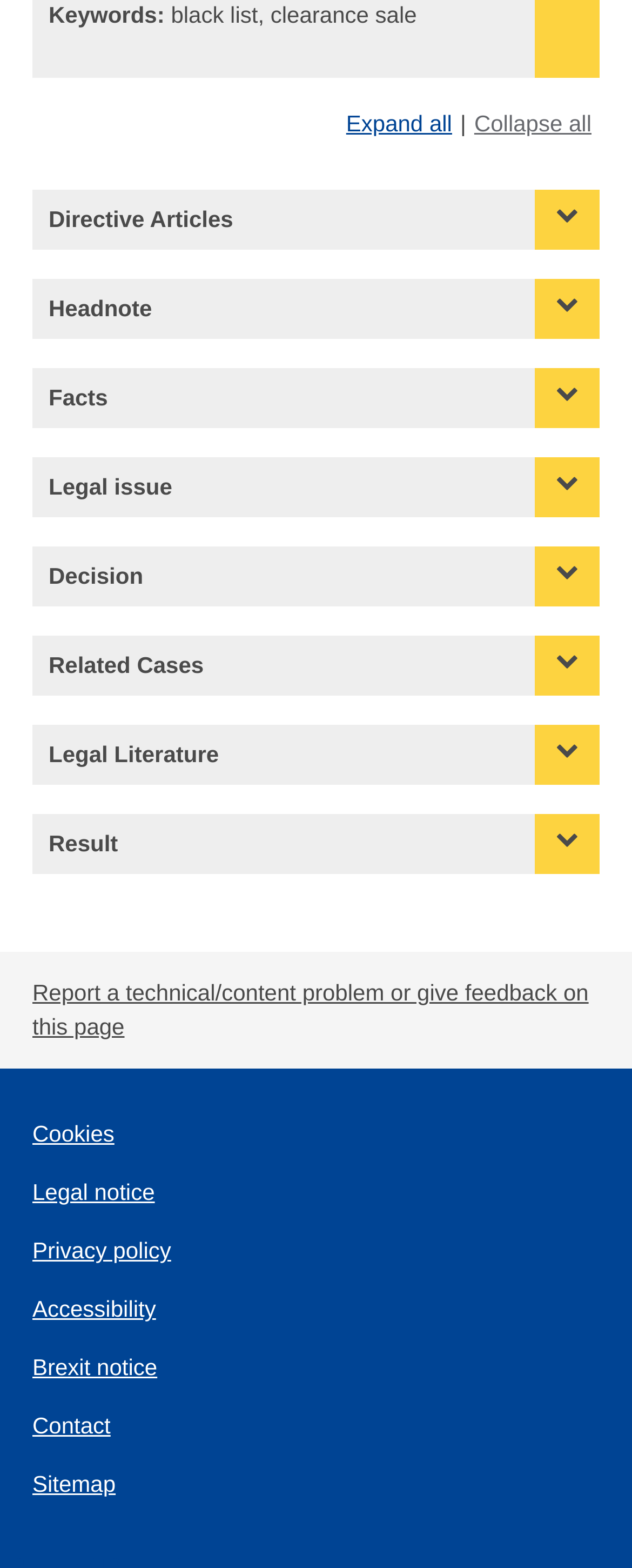Please find and report the bounding box coordinates of the element to click in order to perform the following action: "Collapse all categories". The coordinates should be expressed as four float numbers between 0 and 1, in the format [left, top, right, bottom].

[0.75, 0.071, 0.936, 0.087]